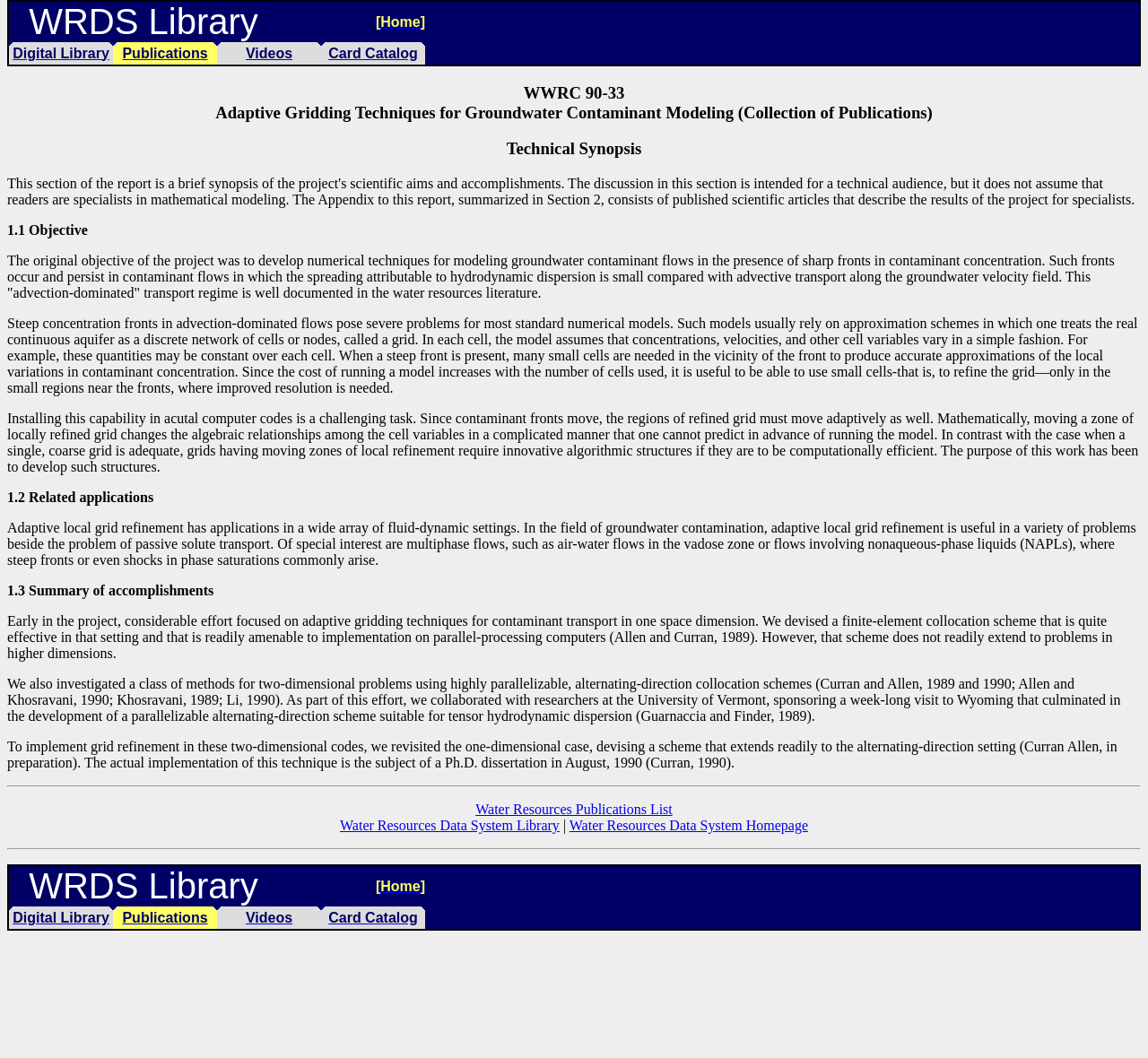Using the provided element description "Water Resources Publications List", determine the bounding box coordinates of the UI element.

[0.414, 0.758, 0.586, 0.772]